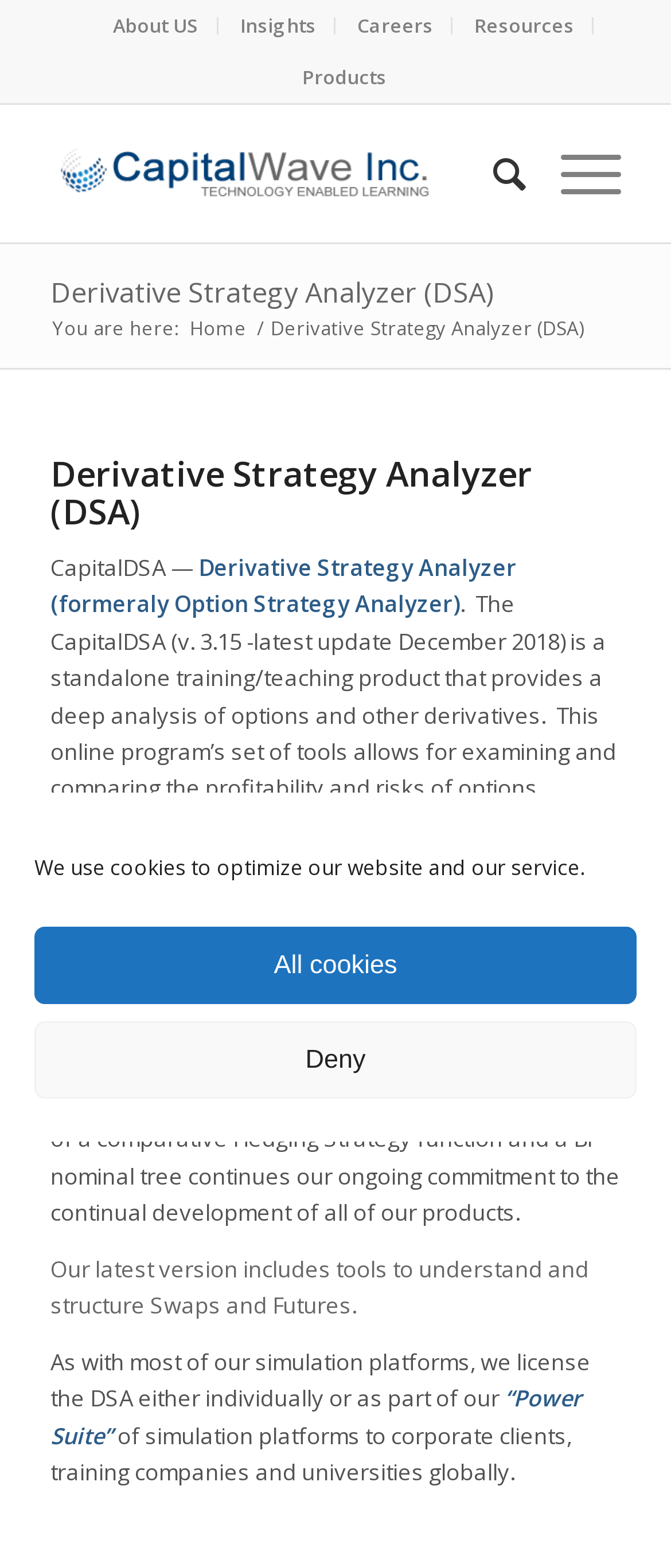Find and provide the bounding box coordinates for the UI element described here: "Search". The coordinates should be given as four float numbers between 0 and 1: [left, top, right, bottom].

[0.684, 0.067, 0.784, 0.155]